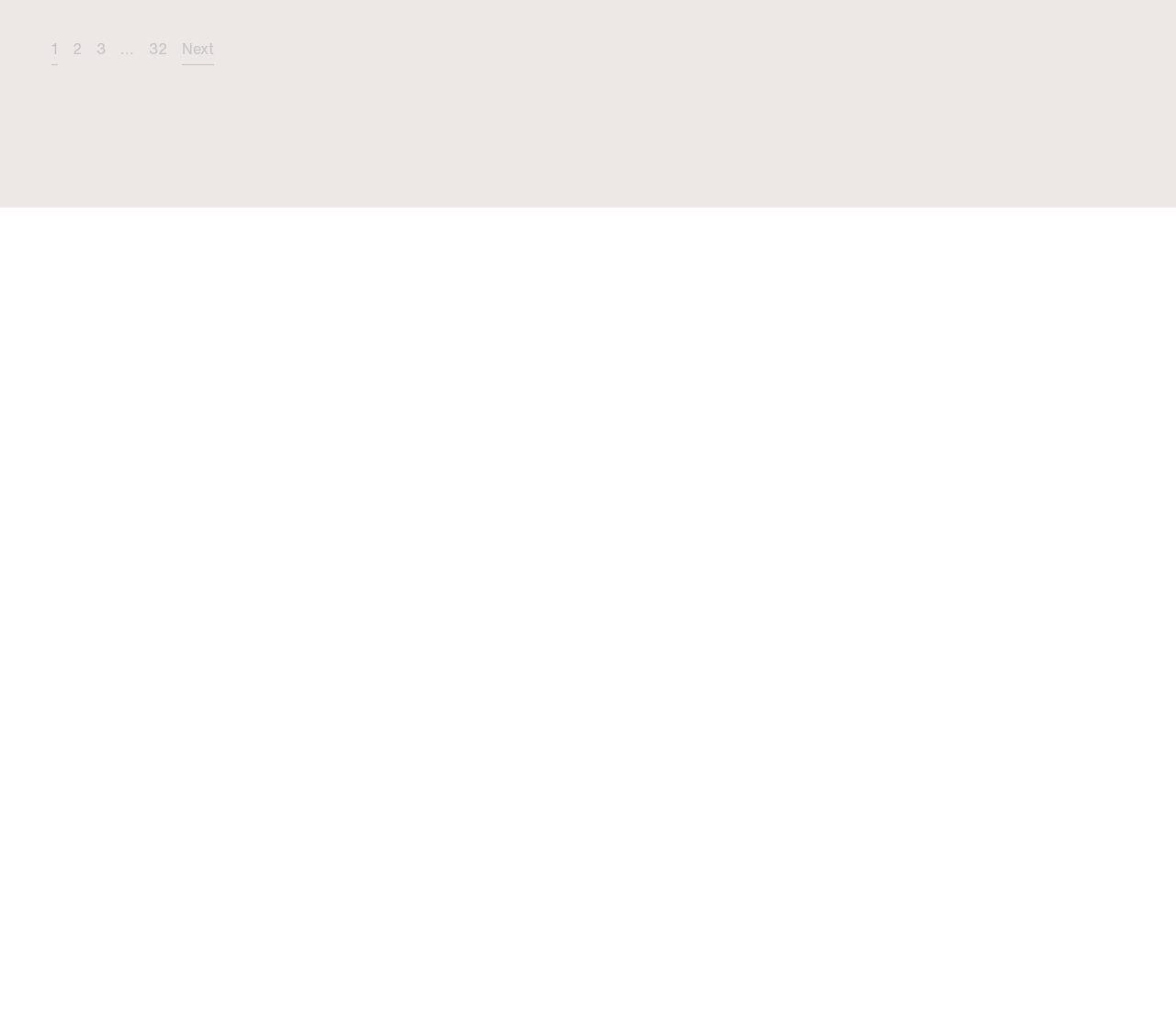Show the bounding box coordinates for the HTML element as described: "Inge Kristian Brodersen Partner Oslo".

[0.63, 0.435, 0.788, 0.775]